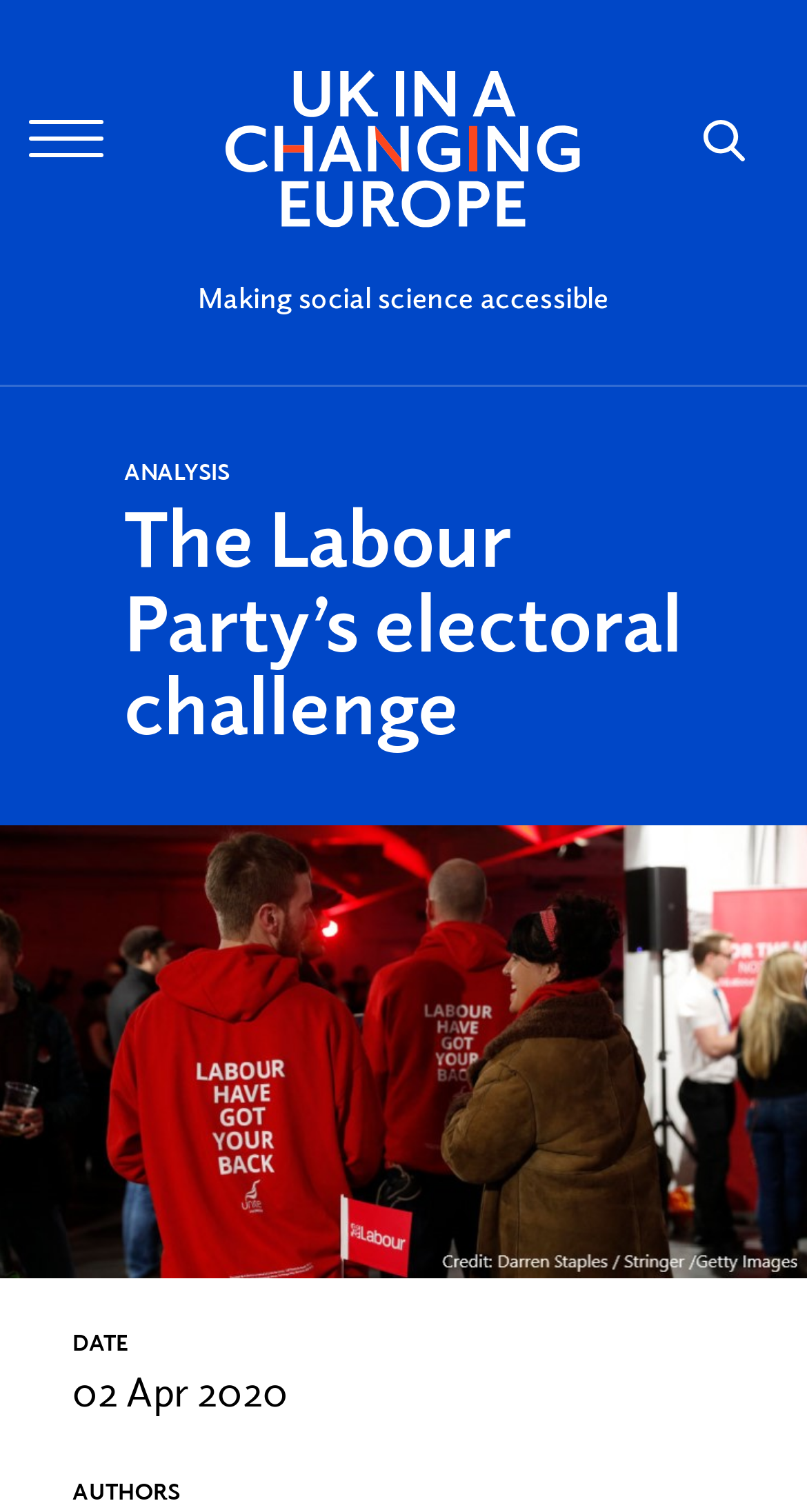Refer to the image and answer the question with as much detail as possible: What is the theme of the article?

I found the theme of the article by looking at the main heading, which is 'The Labour Party’s electoral challenge'. This suggests that the article is about the electoral challenges facing the Labour Party.